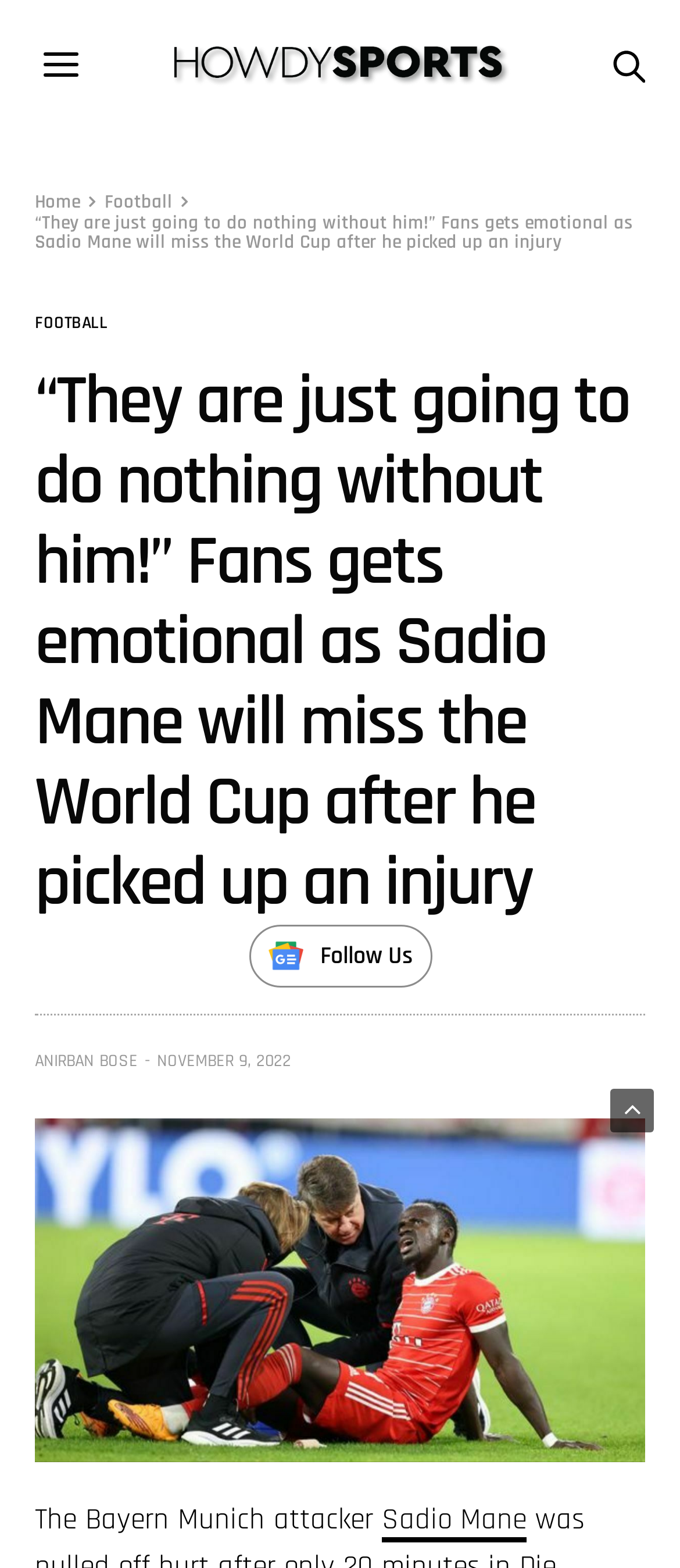Identify the bounding box coordinates of the region that needs to be clicked to carry out this instruction: "Search for something". Provide these coordinates as four float numbers ranging from 0 to 1, i.e., [left, top, right, bottom].

[0.141, 0.004, 0.715, 0.056]